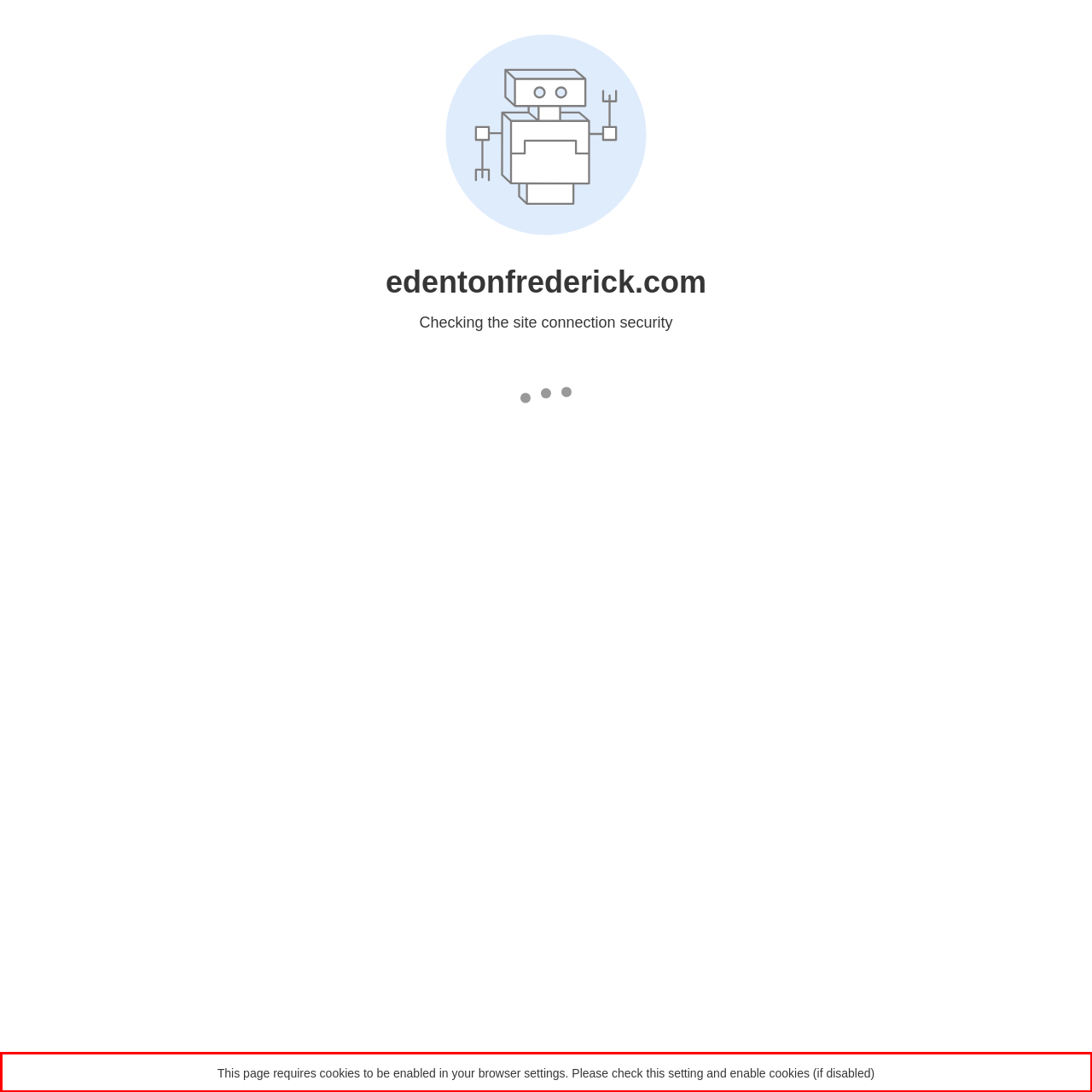Identify and extract the text within the red rectangle in the screenshot of the webpage.

This page requires cookies to be enabled in your browser settings. Please check this setting and enable cookies (if disabled)